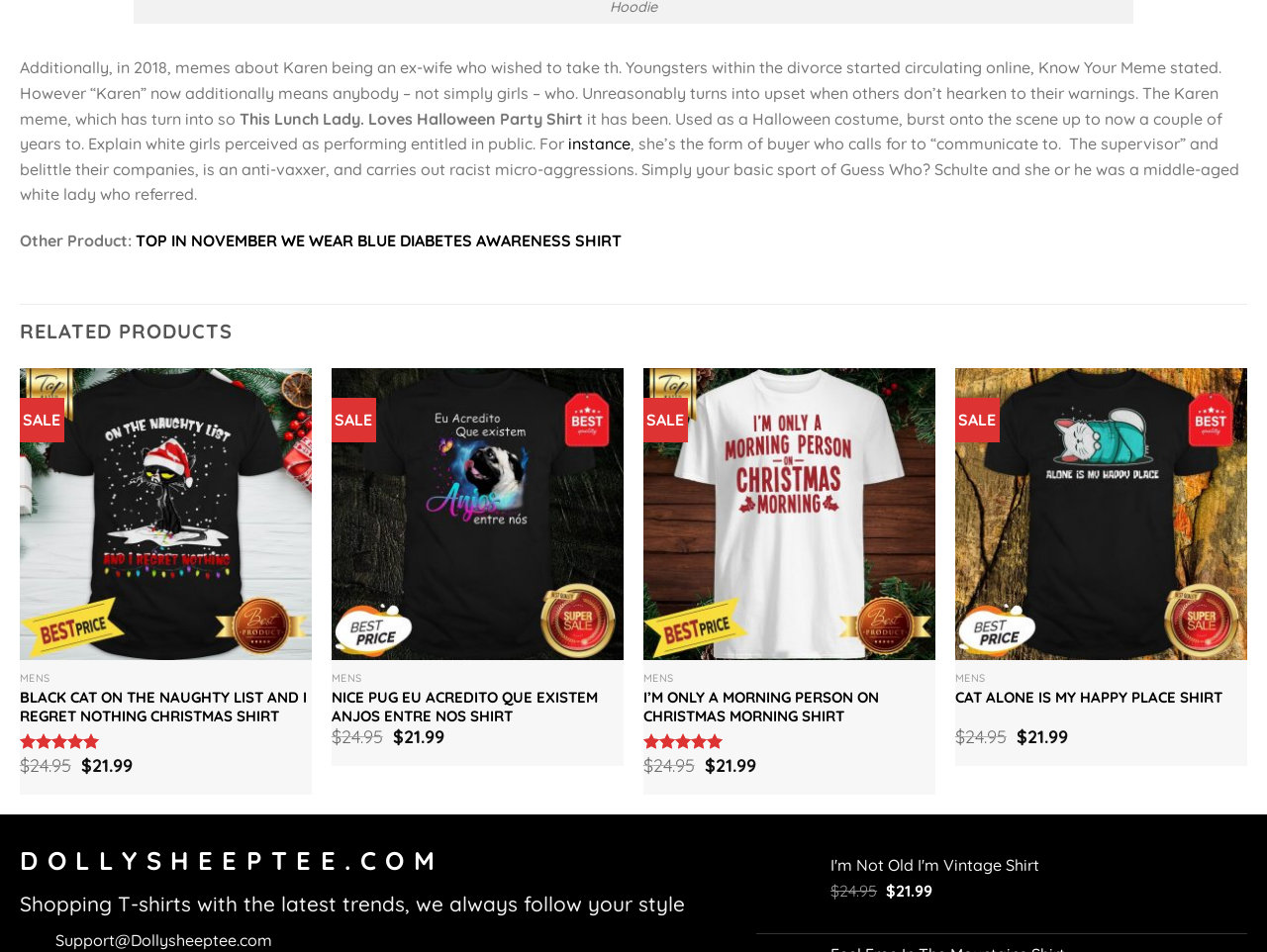What is the theme of the 'This Lunch Lady Loves Halloween Party Shirt'?
Provide a well-explained and detailed answer to the question.

I inferred the theme of the 'This Lunch Lady Loves Halloween Party Shirt' by reading the product name, which explicitly mentions 'Halloween Party'.